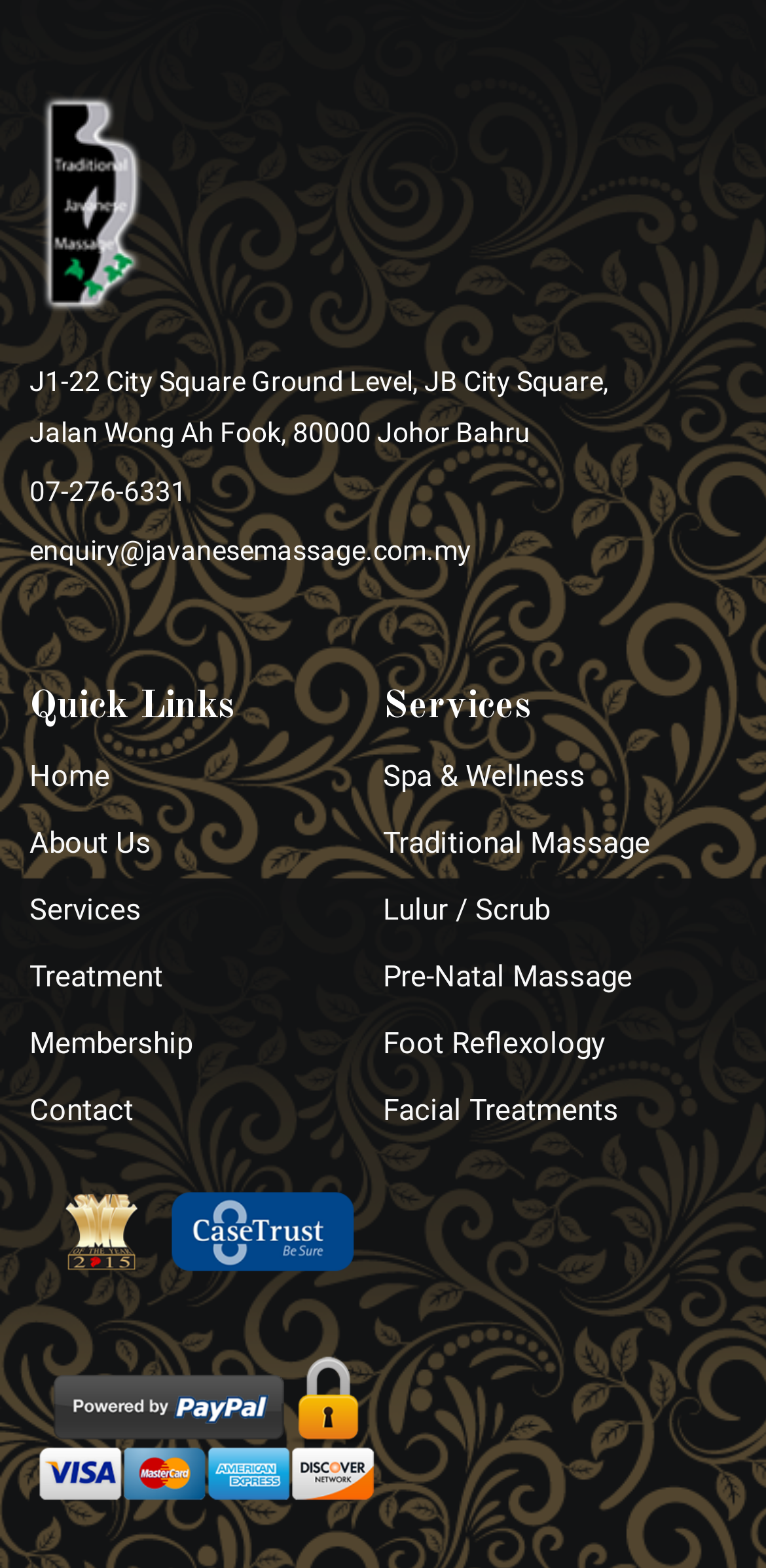Please specify the bounding box coordinates of the clickable region necessary for completing the following instruction: "go to Services". The coordinates must consist of four float numbers between 0 and 1, i.e., [left, top, right, bottom].

[0.038, 0.563, 0.185, 0.585]